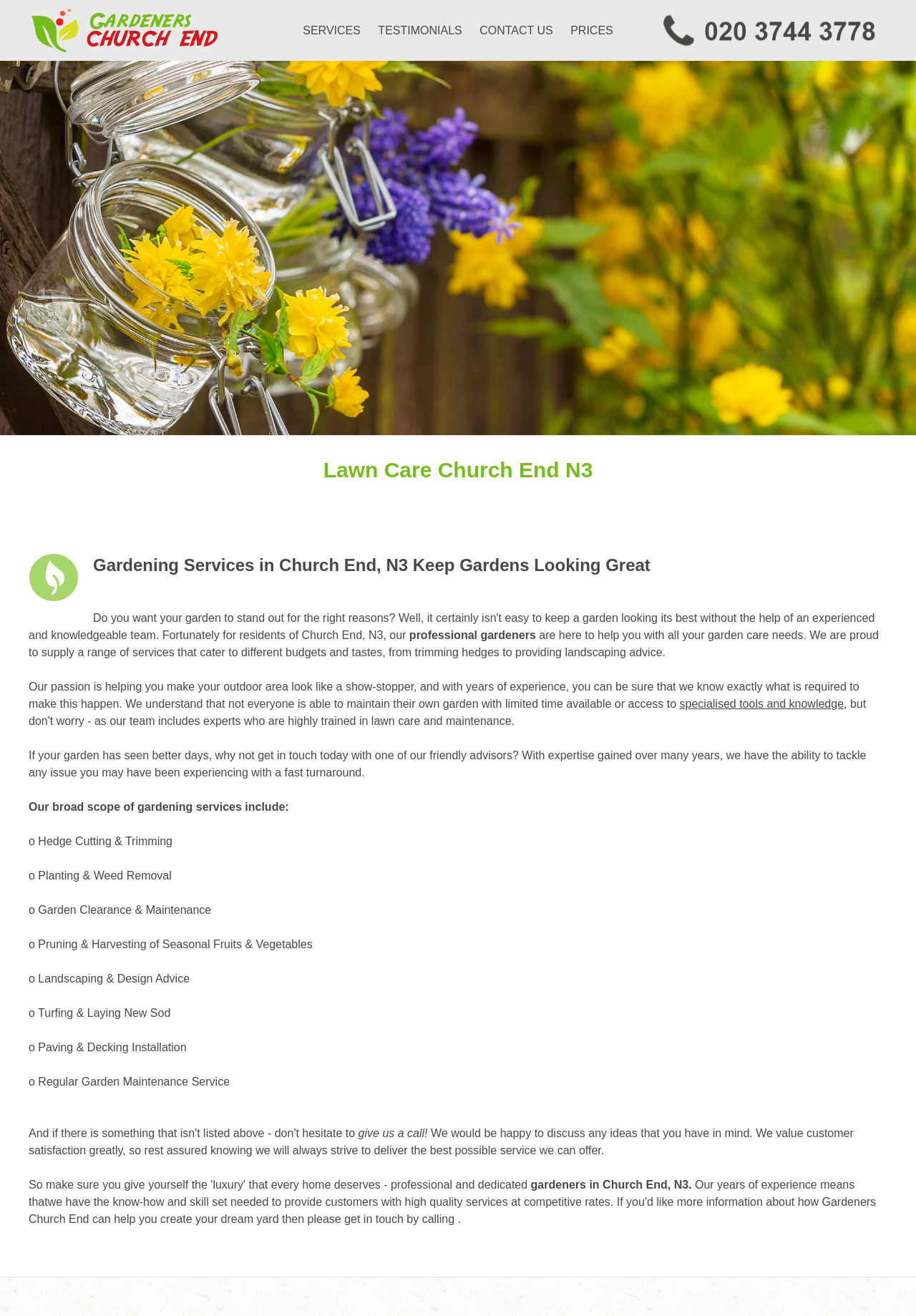How can one contact the gardeners?
Based on the image, respond with a single word or phrase.

By giving them a call